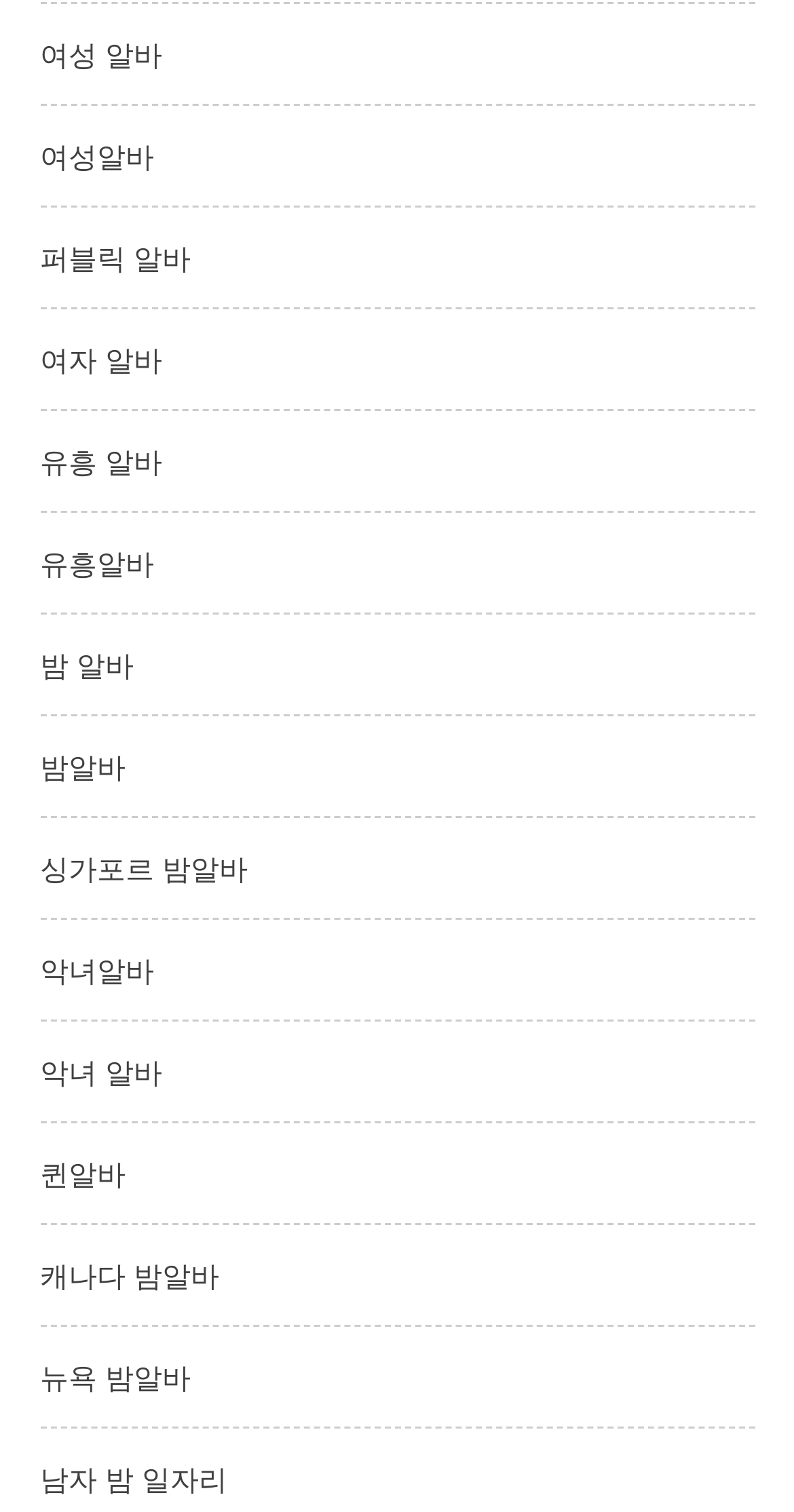Can you find the bounding box coordinates for the element that needs to be clicked to execute this instruction: "browse 싱가포르 밤알바"? The coordinates should be given as four float numbers between 0 and 1, i.e., [left, top, right, bottom].

[0.05, 0.561, 0.312, 0.587]